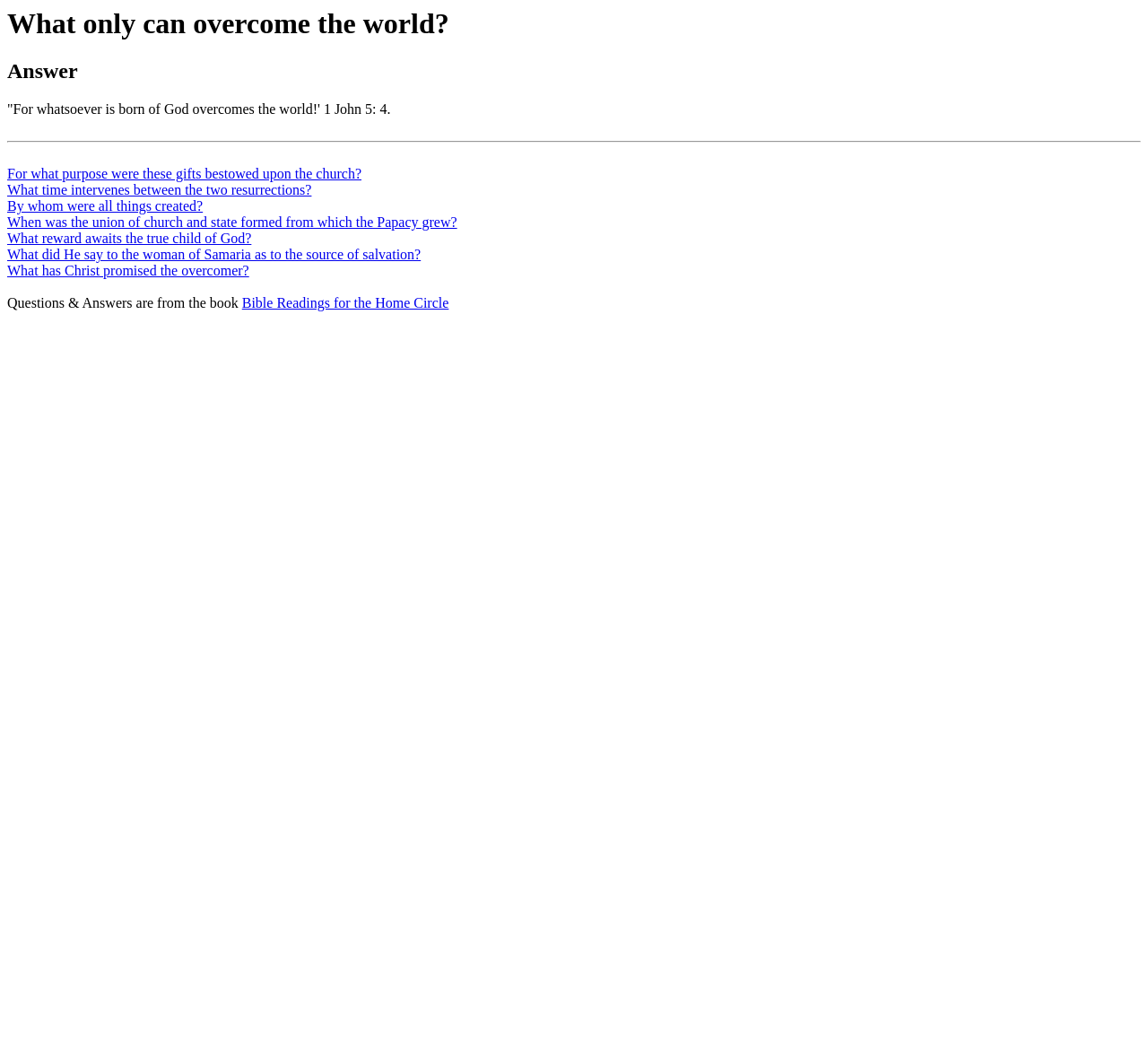Locate and extract the headline of this webpage.

What only can overcome the world?